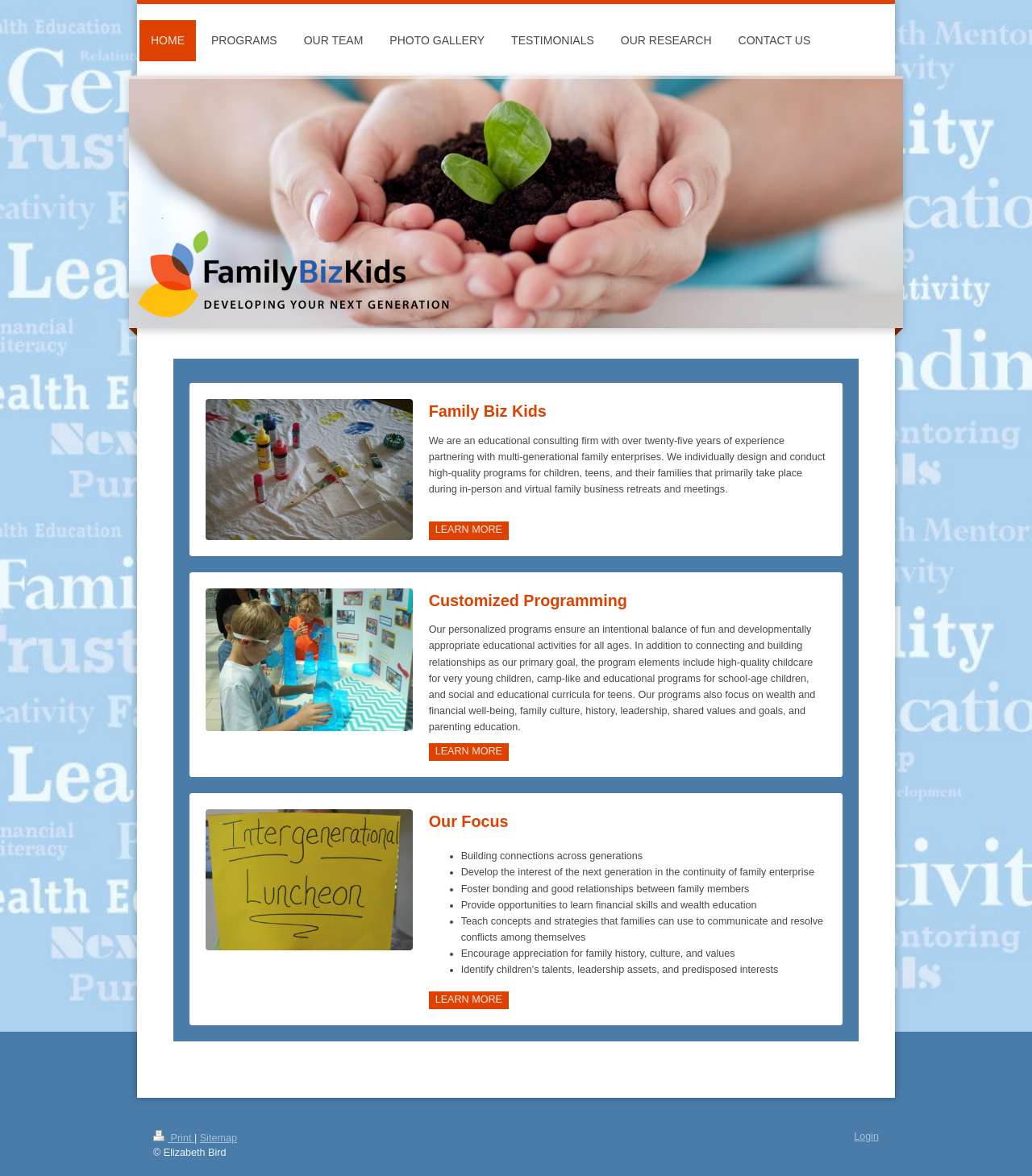Identify the bounding box coordinates of the clickable region necessary to fulfill the following instruction: "view photo gallery". The bounding box coordinates should be four float numbers between 0 and 1, i.e., [left, top, right, bottom].

[0.367, 0.017, 0.481, 0.052]